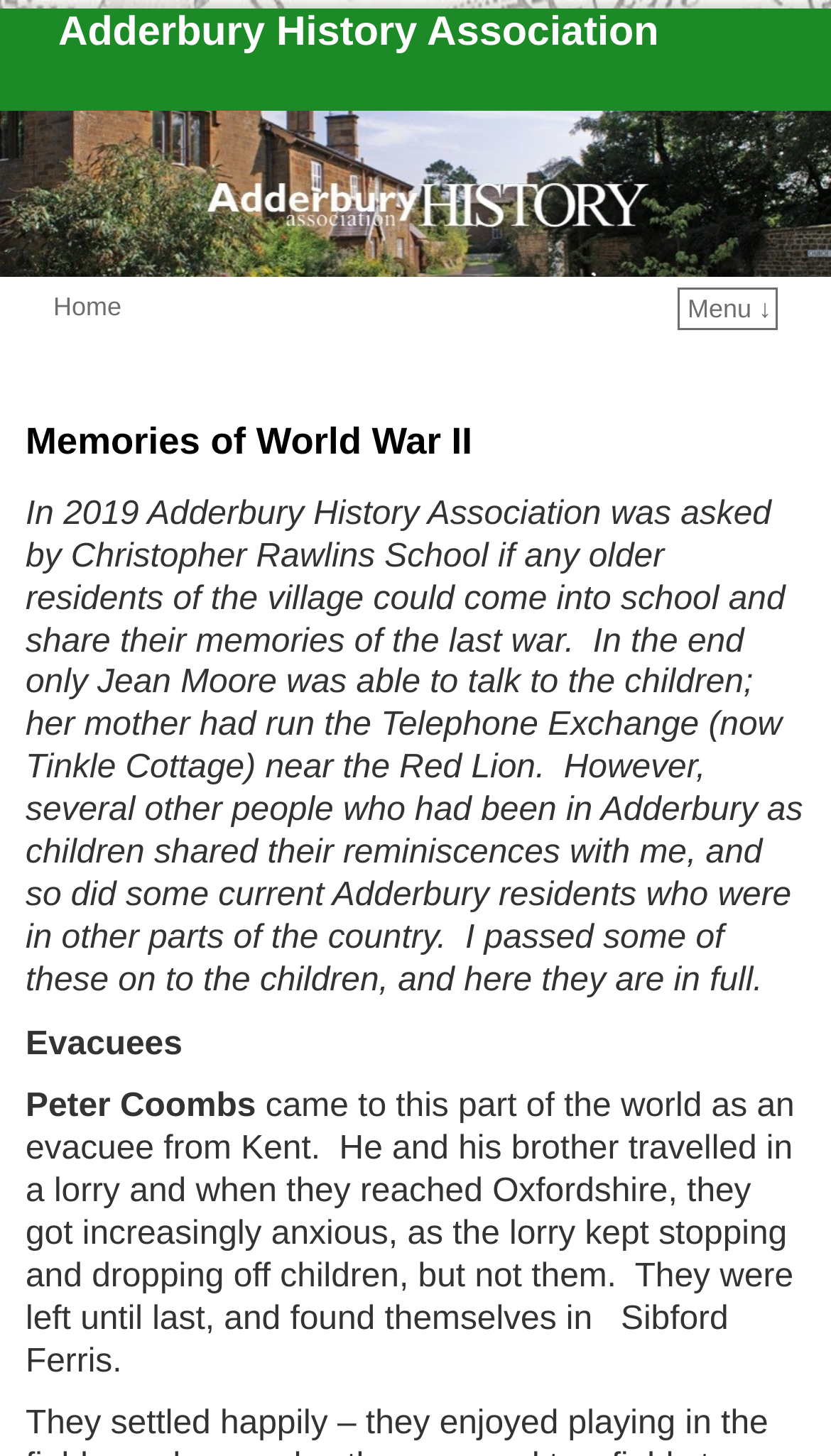With reference to the image, please provide a detailed answer to the following question: What is the topic of the shared memories?

The topic of the shared memories can be inferred from the heading element 'Memories of World War II' and the text content of the static text element, which mentions 'the last war' and 'evacuees'.